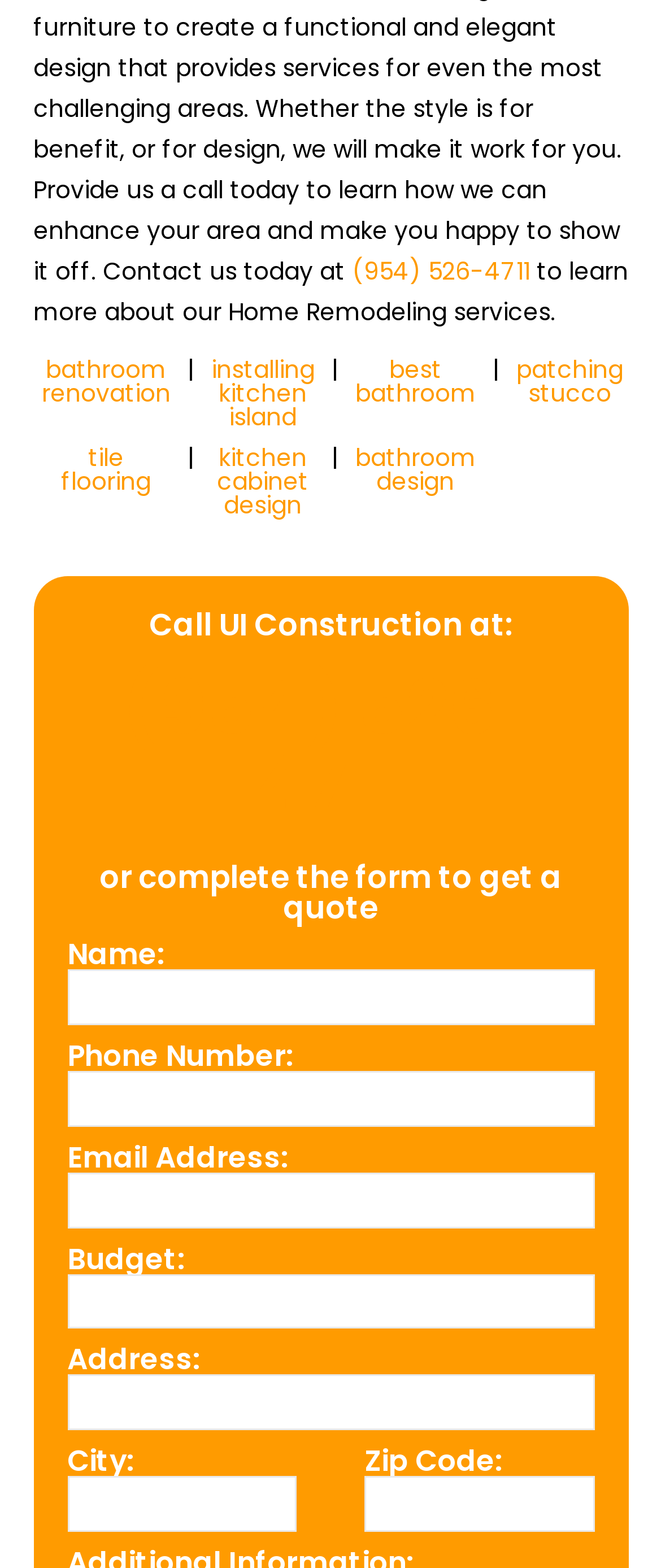Could you highlight the region that needs to be clicked to execute the instruction: "Learn more about bathroom renovation"?

[0.063, 0.225, 0.258, 0.262]